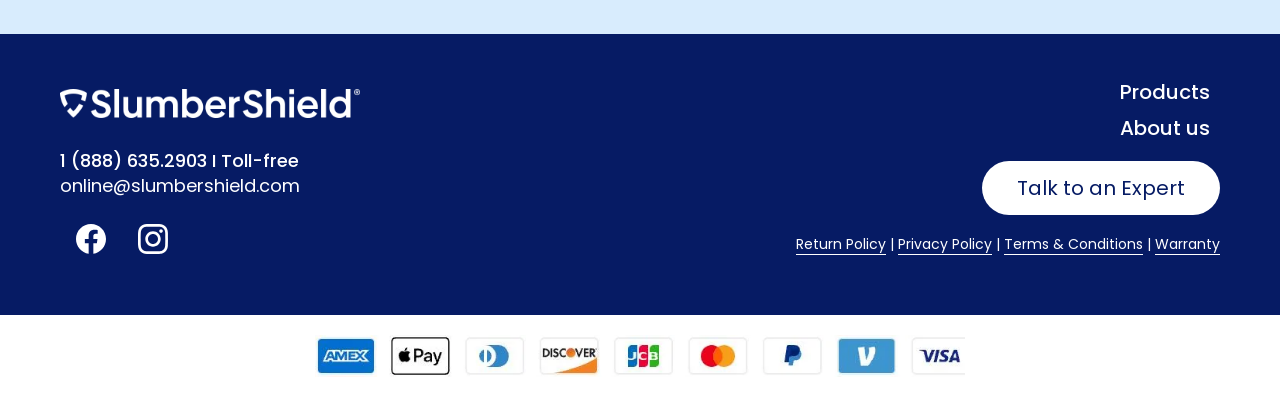Pinpoint the bounding box coordinates of the element that must be clicked to accomplish the following instruction: "Read the 'Recent Posts'". The coordinates should be in the format of four float numbers between 0 and 1, i.e., [left, top, right, bottom].

None